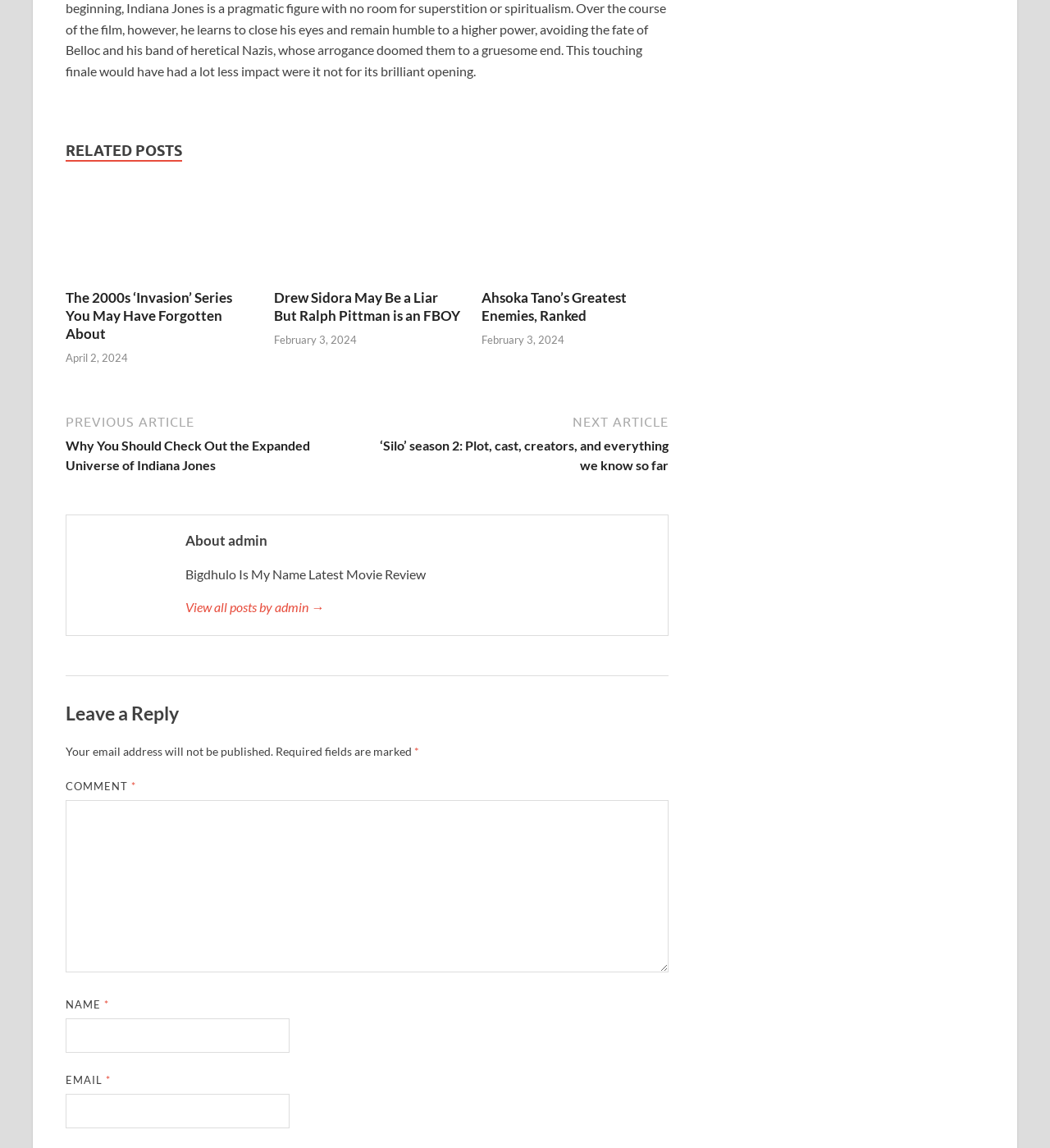Identify the bounding box coordinates of the element to click to follow this instruction: 'Read 'Ahsoka Tano’s Greatest Enemies, Ranked''. Ensure the coordinates are four float values between 0 and 1, provided as [left, top, right, bottom].

[0.459, 0.236, 0.637, 0.25]